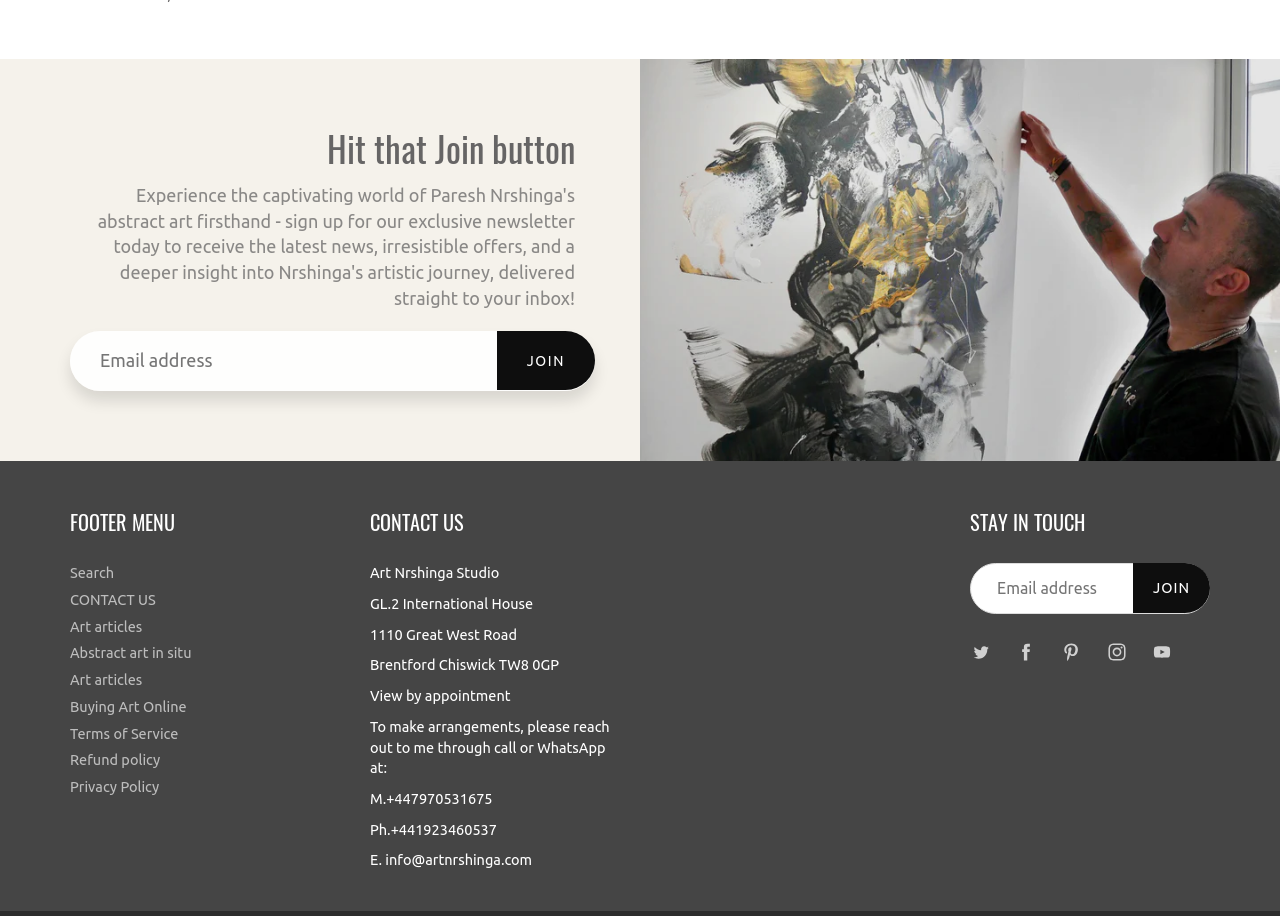How can you contact the art studio?
Could you please answer the question thoroughly and with as much detail as possible?

In the footer section, there is a static text 'To make arrangements, please reach out to me through call or WhatsApp at:' followed by a phone number, indicating that you can contact the art studio through a call or WhatsApp.